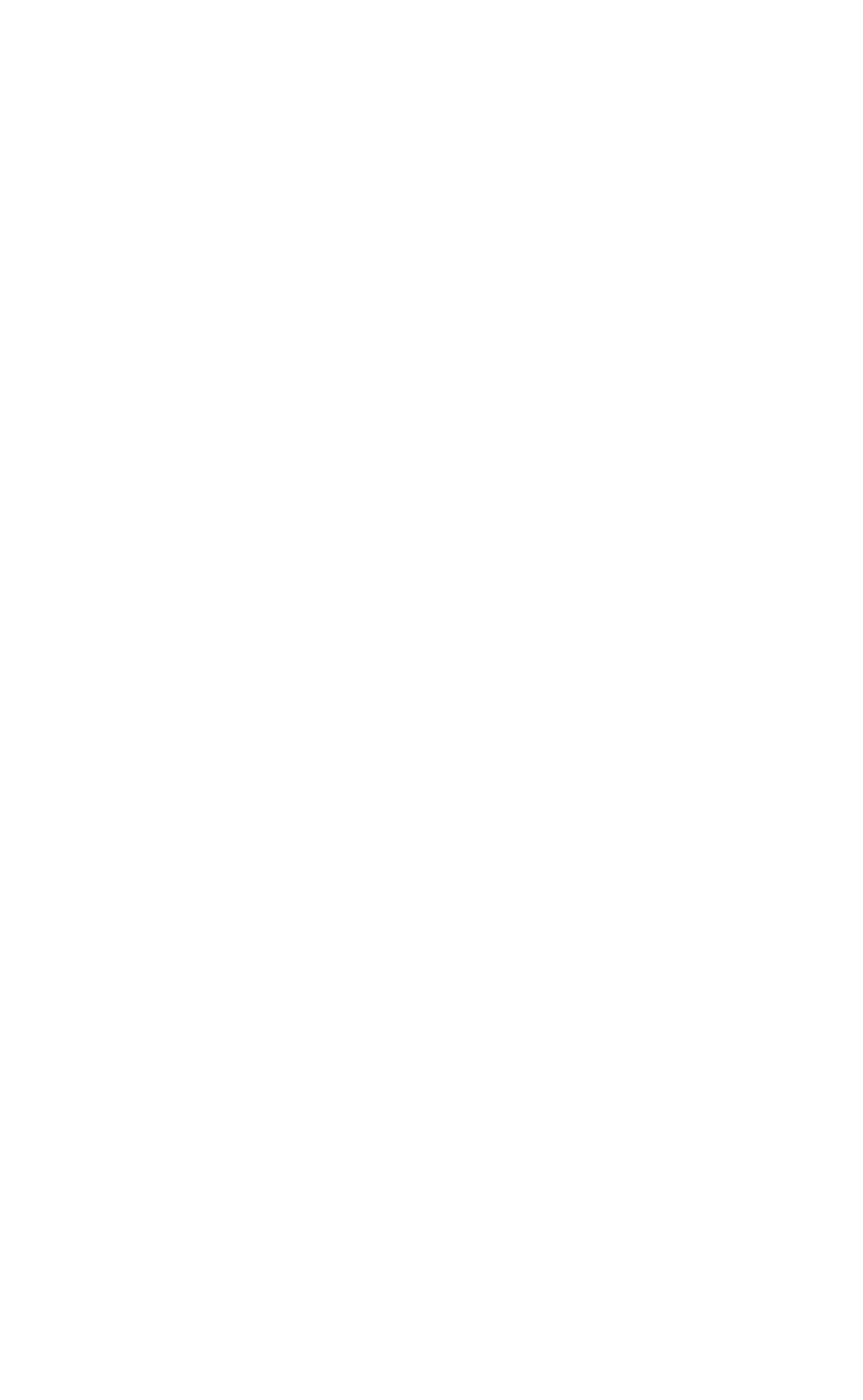What is the phone number of the distillers shop?
Ensure your answer is thorough and detailed.

The phone number of the distillers shop can be found in the middle of the webpage, where it is written in a static text element as 'Tel: 01478 611117'.